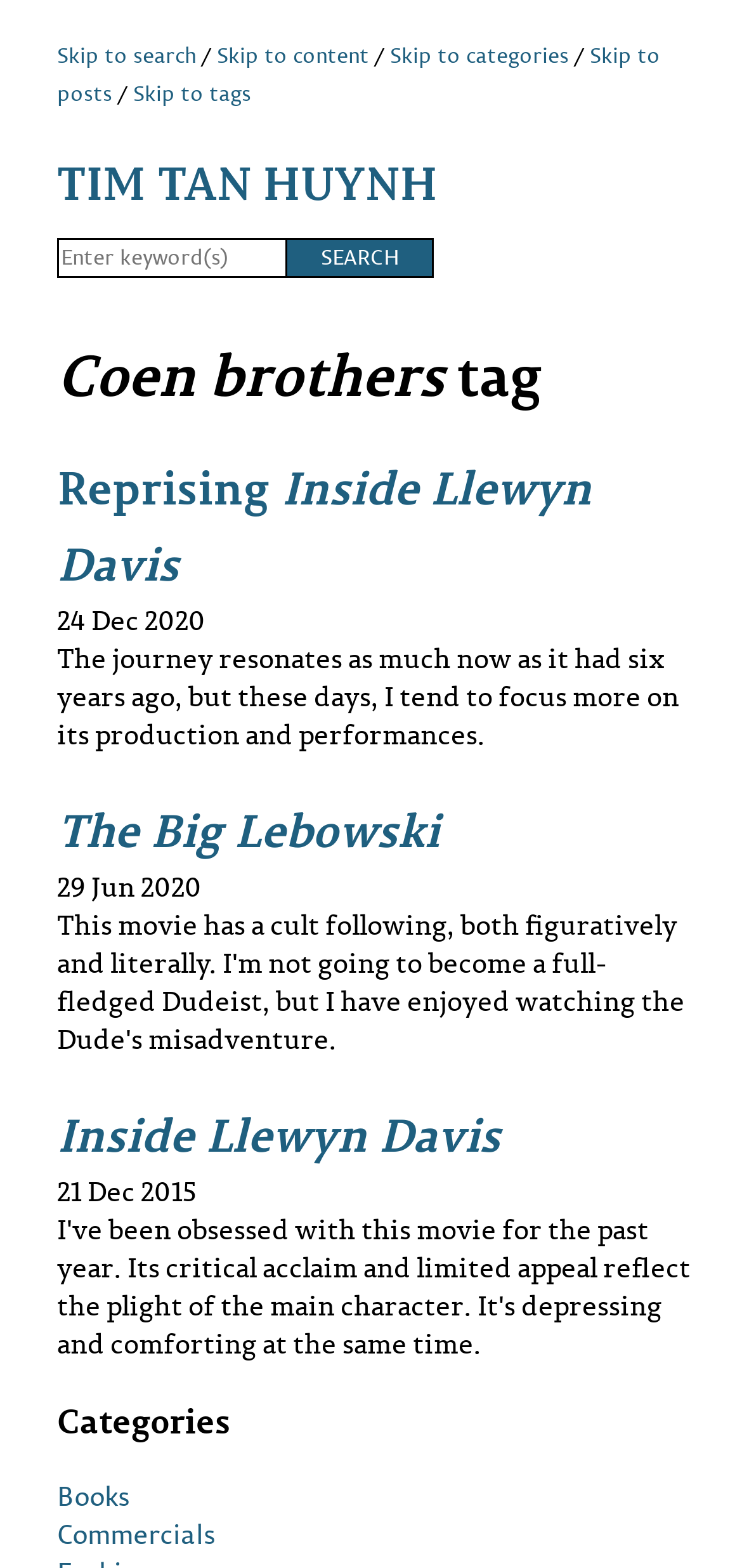Locate the bounding box for the described UI element: "The Big Lebowski". Ensure the coordinates are four float numbers between 0 and 1, formatted as [left, top, right, bottom].

[0.077, 0.505, 0.592, 0.552]